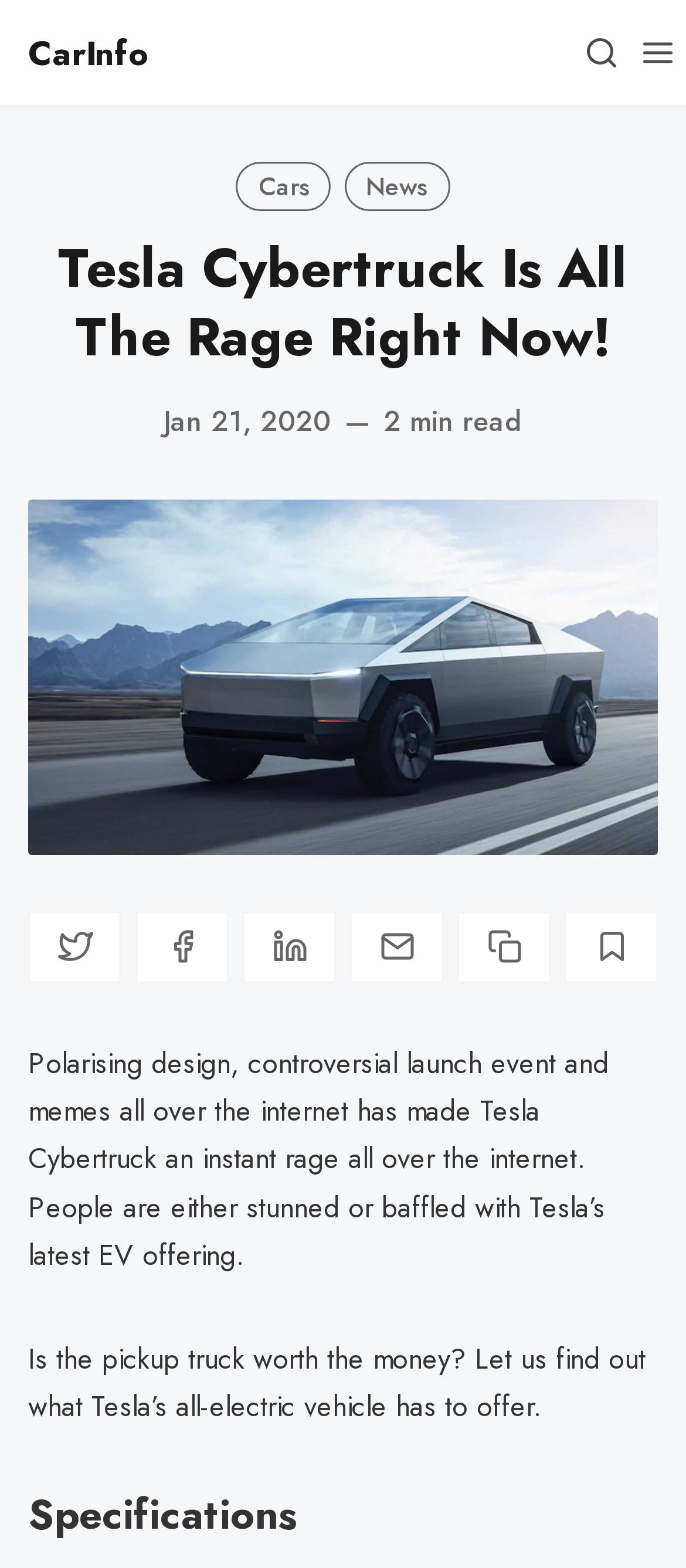Identify the bounding box coordinates of the region I need to click to complete this instruction: "Open menu".

[0.918, 0.016, 1.0, 0.052]